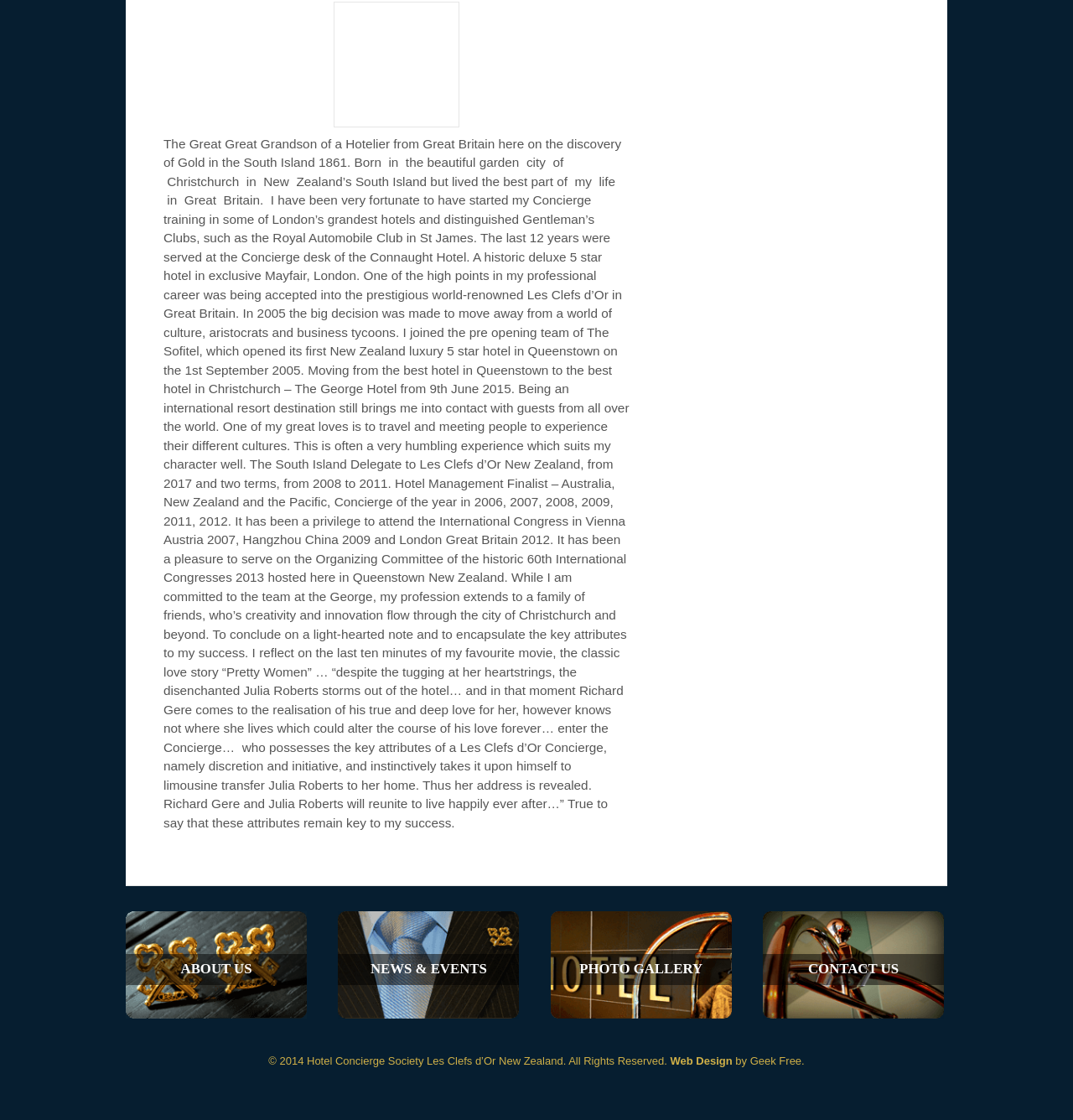Using the webpage screenshot, locate the HTML element that fits the following description and provide its bounding box: "parent_node: CONTACT US".

[0.711, 0.897, 0.88, 0.908]